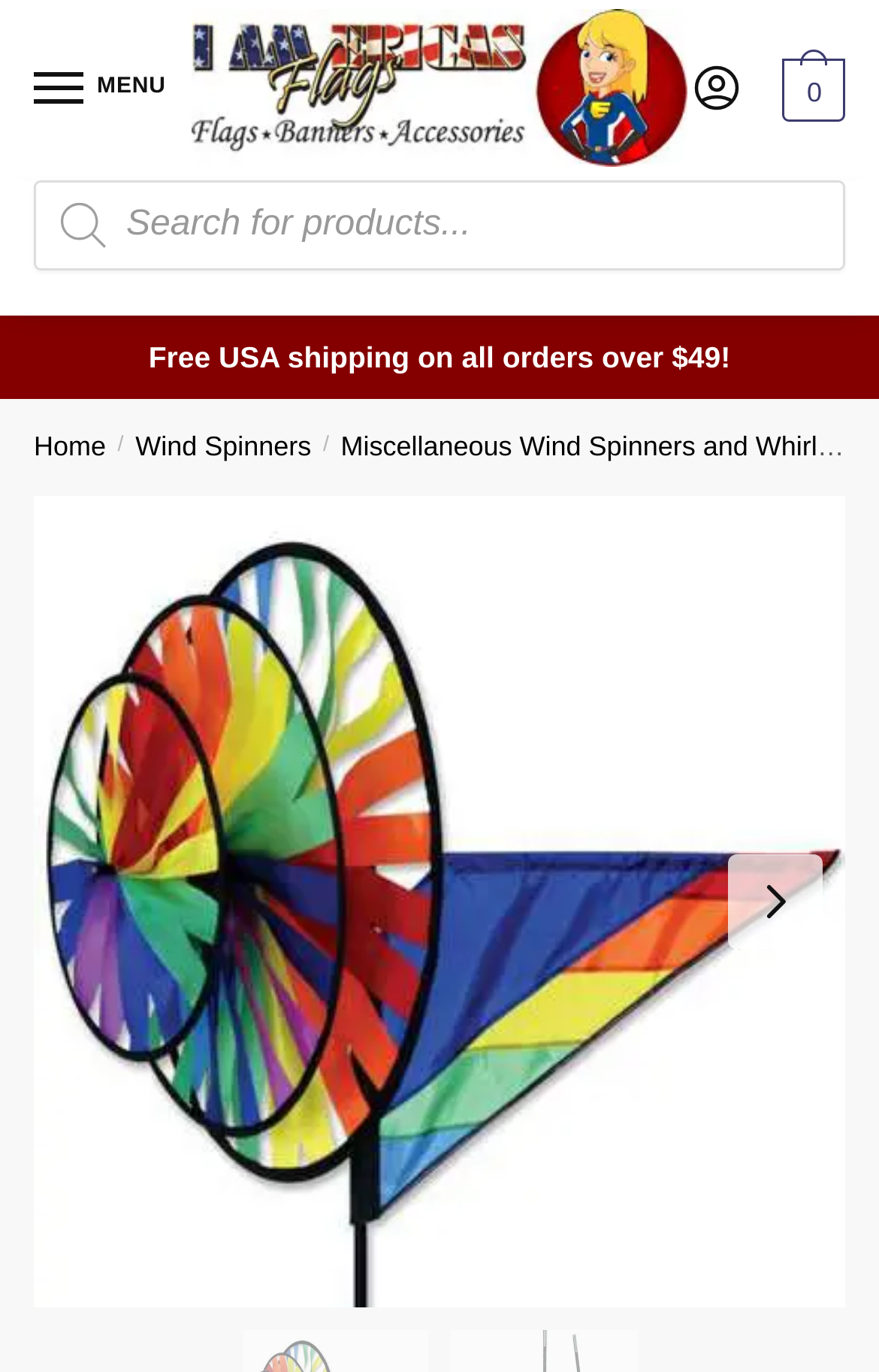Provide the bounding box coordinates in the format (top-left x, top-left y, bottom-right x, bottom-right y). All values are floating point numbers between 0 and 1. Determine the bounding box coordinate of the UI element described as: Wind Spinners

[0.154, 0.313, 0.354, 0.336]